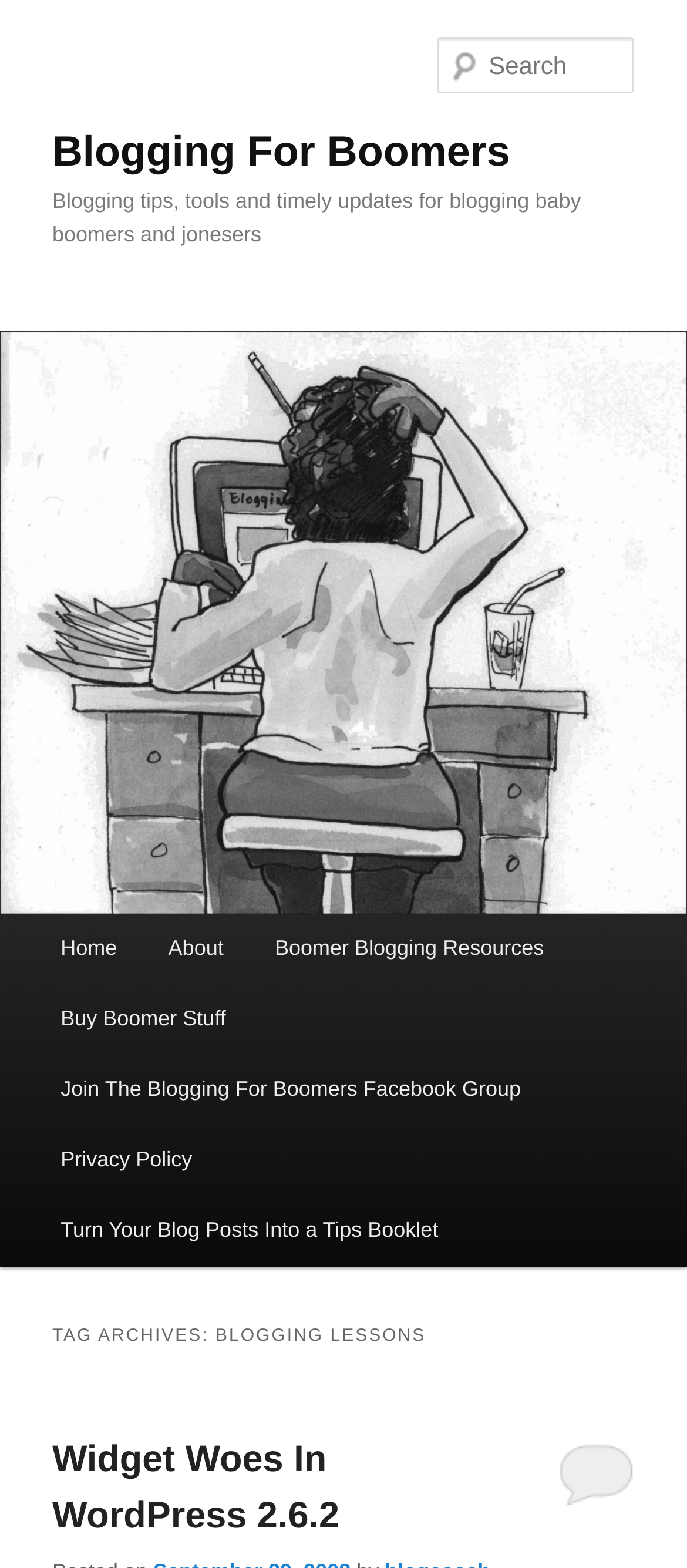Is there a search function on the webpage?
Using the visual information from the image, give a one-word or short-phrase answer.

Yes